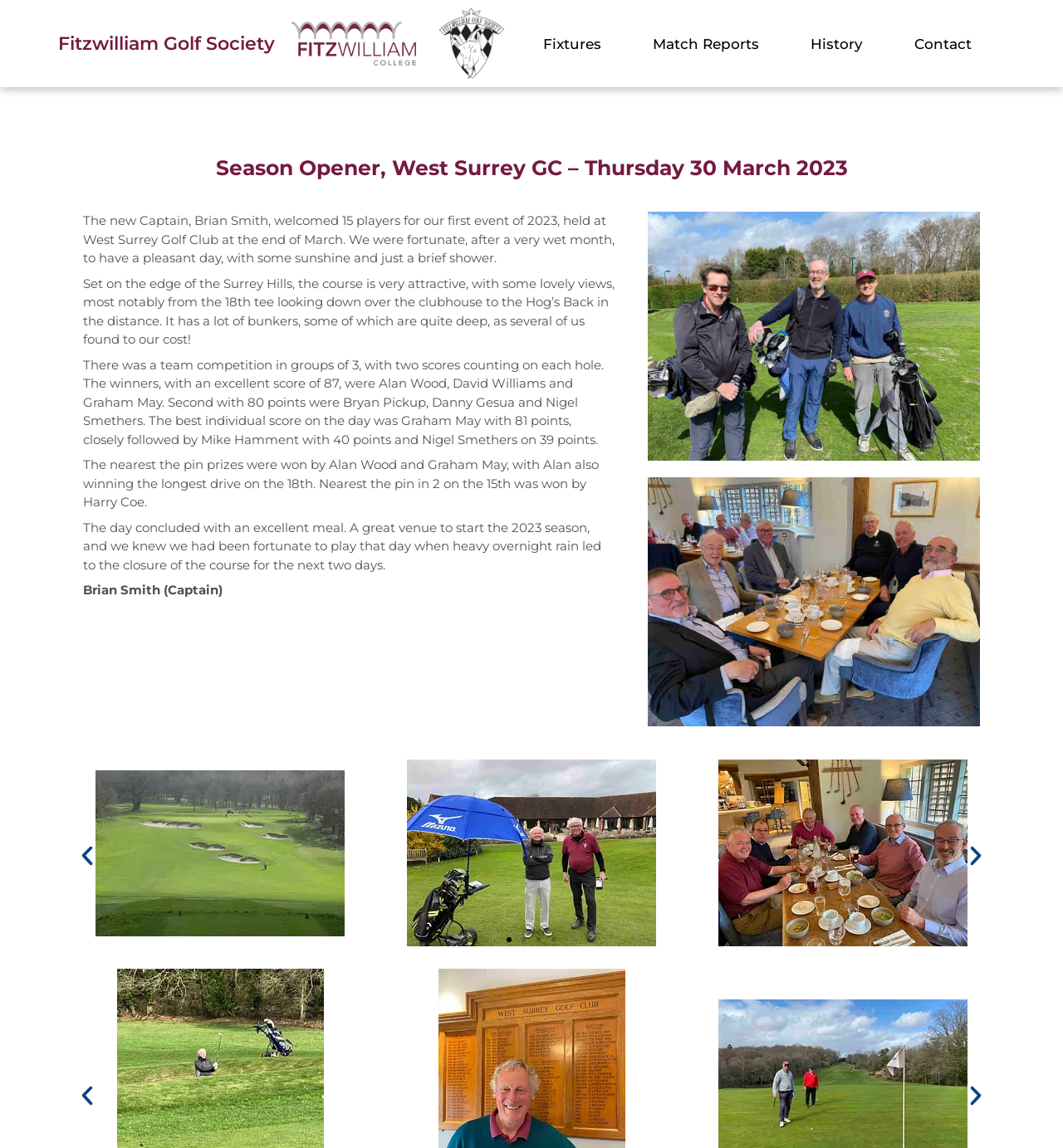Please identify the bounding box coordinates of the area that needs to be clicked to follow this instruction: "Go to the 'Match Reports' page".

[0.593, 0.02, 0.735, 0.056]